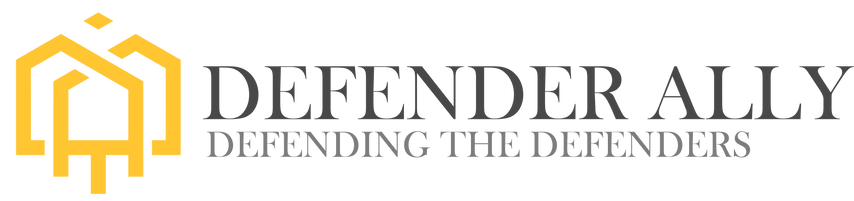Please answer the following question using a single word or phrase: 
What is the mission of Defender Ally?

Safeguarding those who protect others